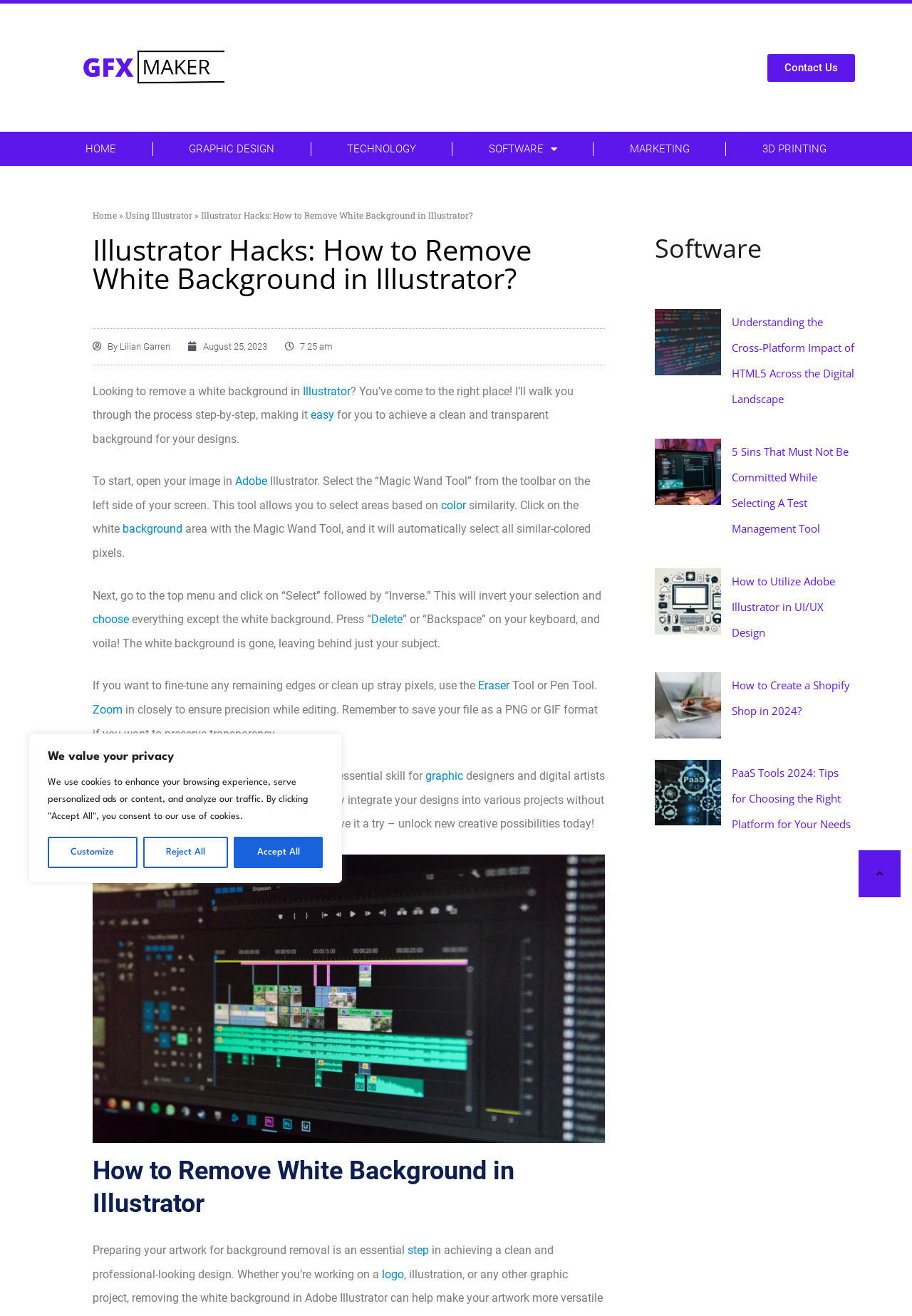Bounding box coordinates should be provided in the format (top-left x, top-left y, bottom-right x, bottom-right y) with all values between 0 and 1. Identify the bounding box for this UI element: Home

[0.055, 0.1, 0.167, 0.126]